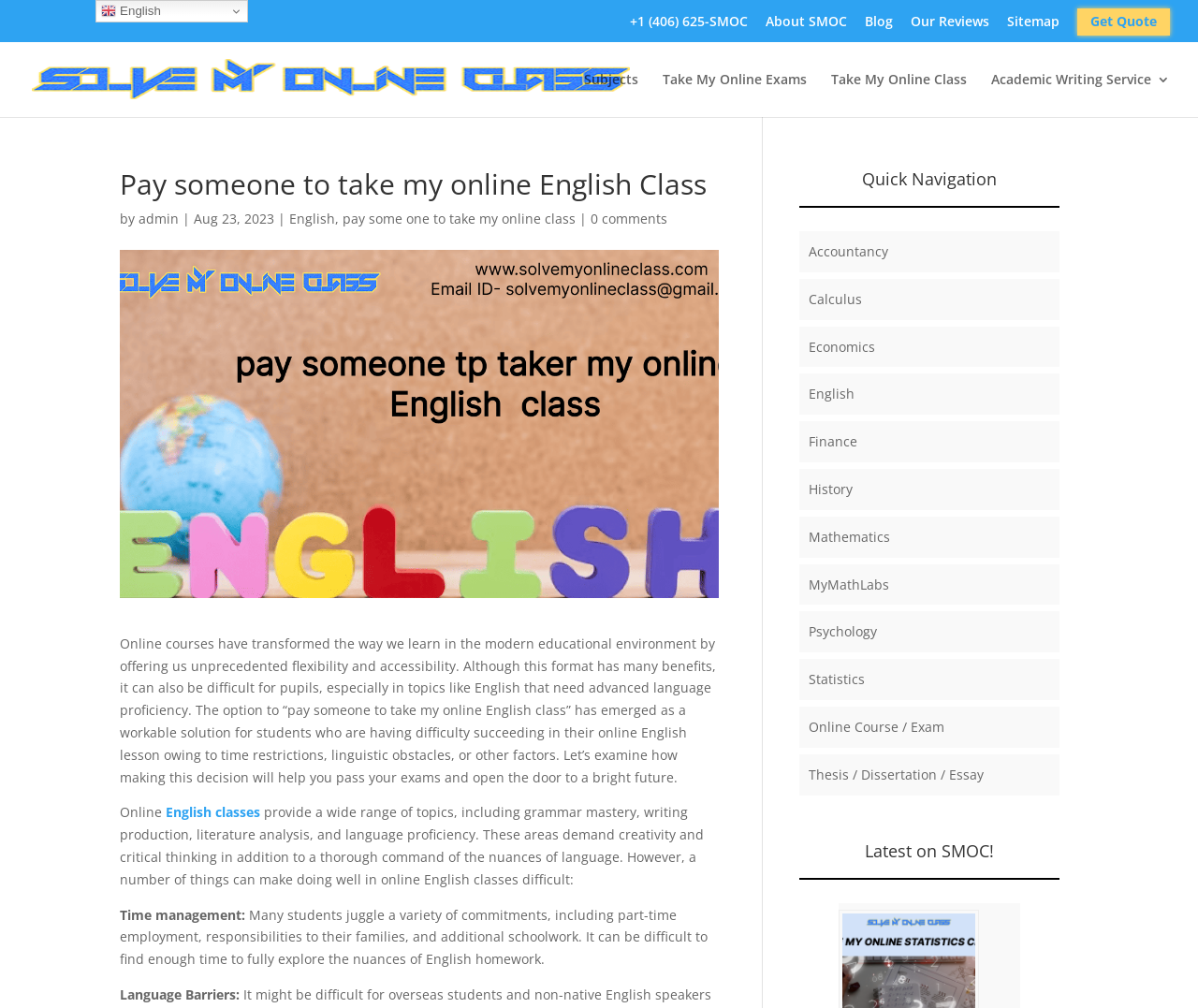Find the bounding box coordinates for the area that should be clicked to accomplish the instruction: "Learn about 'Take My Online Exams'".

[0.553, 0.072, 0.673, 0.116]